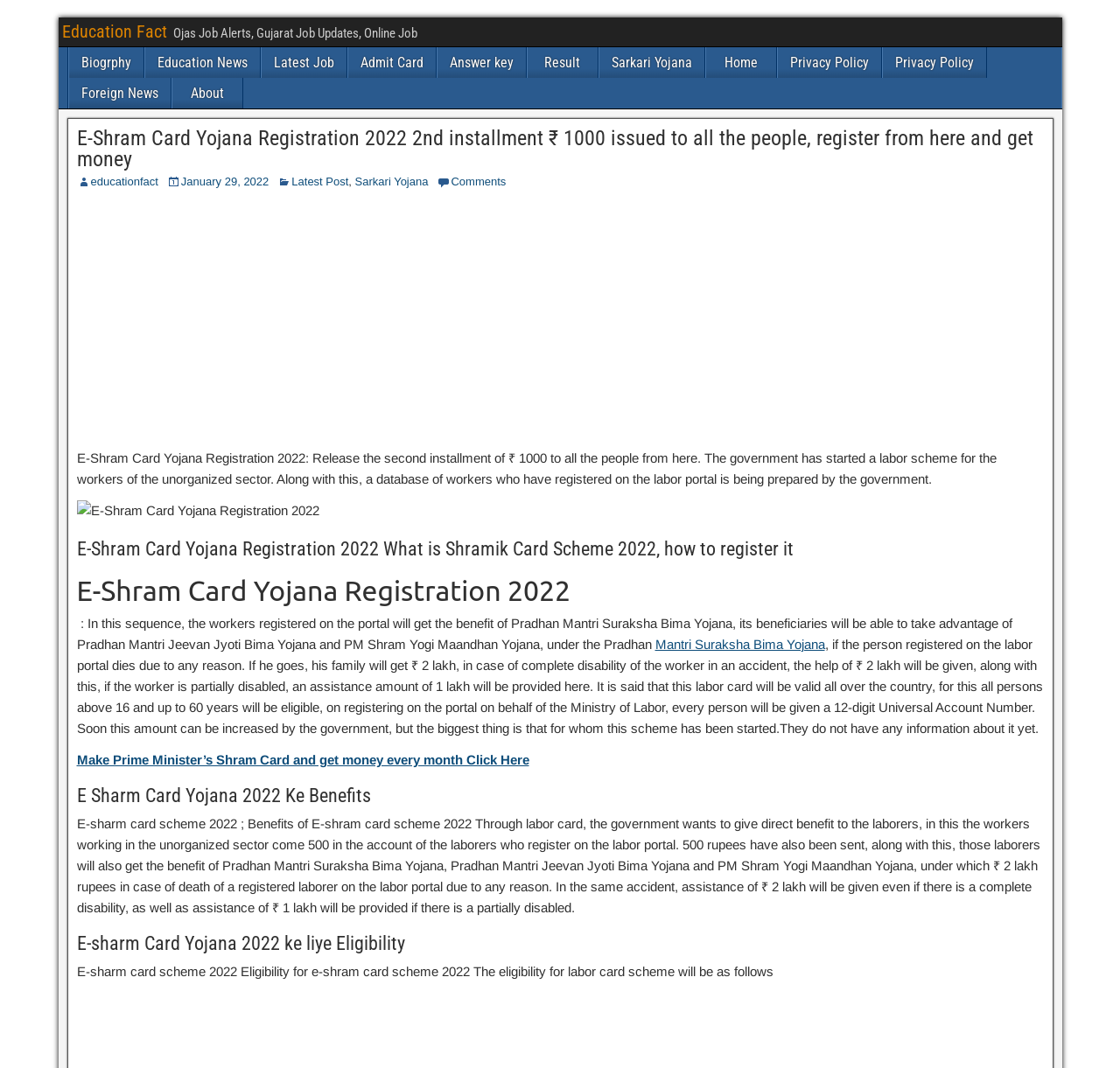Generate a comprehensive description of the webpage.

The webpage is about the E-Shram Card Yojana Registration 2022, a labor scheme for workers in the unorganized sector. At the top, there is a heading "Education Fact" and a navigation menu with links to various sections such as "Biogrphy", "Education News", "Latest Job", and more.

Below the navigation menu, there is a large heading that reads "E-Shram Card Yojana Registration 2022 2nd installment ₹ 1000 issued to all the people, register from here and get money". This heading is followed by a link to the same title.

On the left side of the page, there is a section with links to "Ojas Job Alerts, Gujarat Job Updates, Online Job" and other related topics. Below this section, there is a large block of text that explains the E-Shram Card Yojana Registration 2022, including its benefits and eligibility criteria.

The text explains that the government has started a labor scheme for workers in the unorganized sector, and a database of registered workers is being prepared. The scheme provides benefits such as ₹ 1000 to all registered workers, as well as insurance coverage and pension benefits.

There is an image on the page with the title "E-Shram Card Yojana Registration 2022". Below the image, there are several headings and paragraphs that provide more information about the scheme, including its benefits, eligibility criteria, and how to register.

The page also has several links to related topics, such as "Make Prime Minister’s Shram Card and get money every month Click Here" and "E-sharm card scheme 2022 ; Benefits of E-shram card scheme 2022". Overall, the webpage provides detailed information about the E-Shram Card Yojana Registration 2022 and its benefits for workers in the unorganized sector.